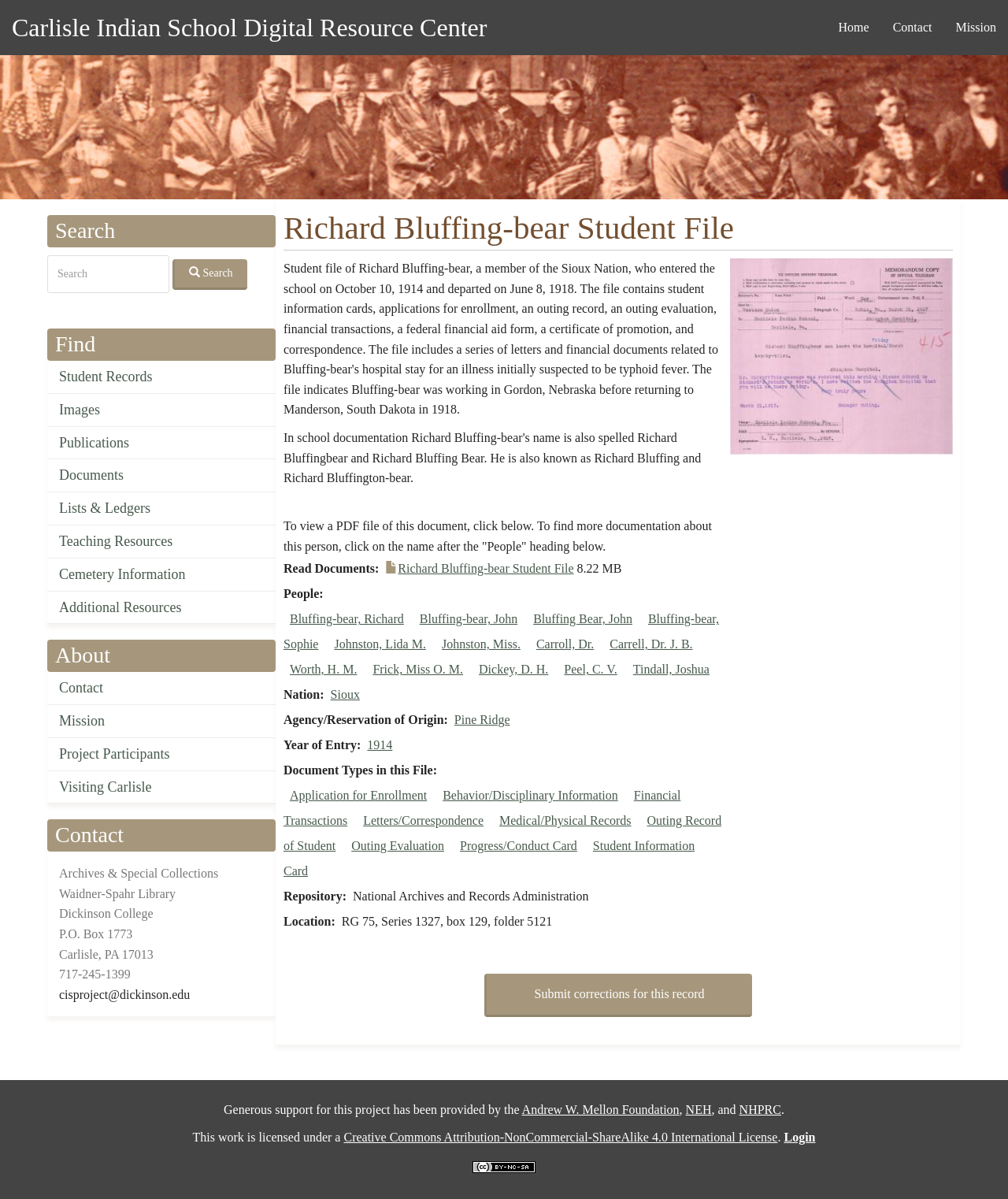Respond to the following question using a concise word or phrase: 
How many links are there in the 'People' section?

7